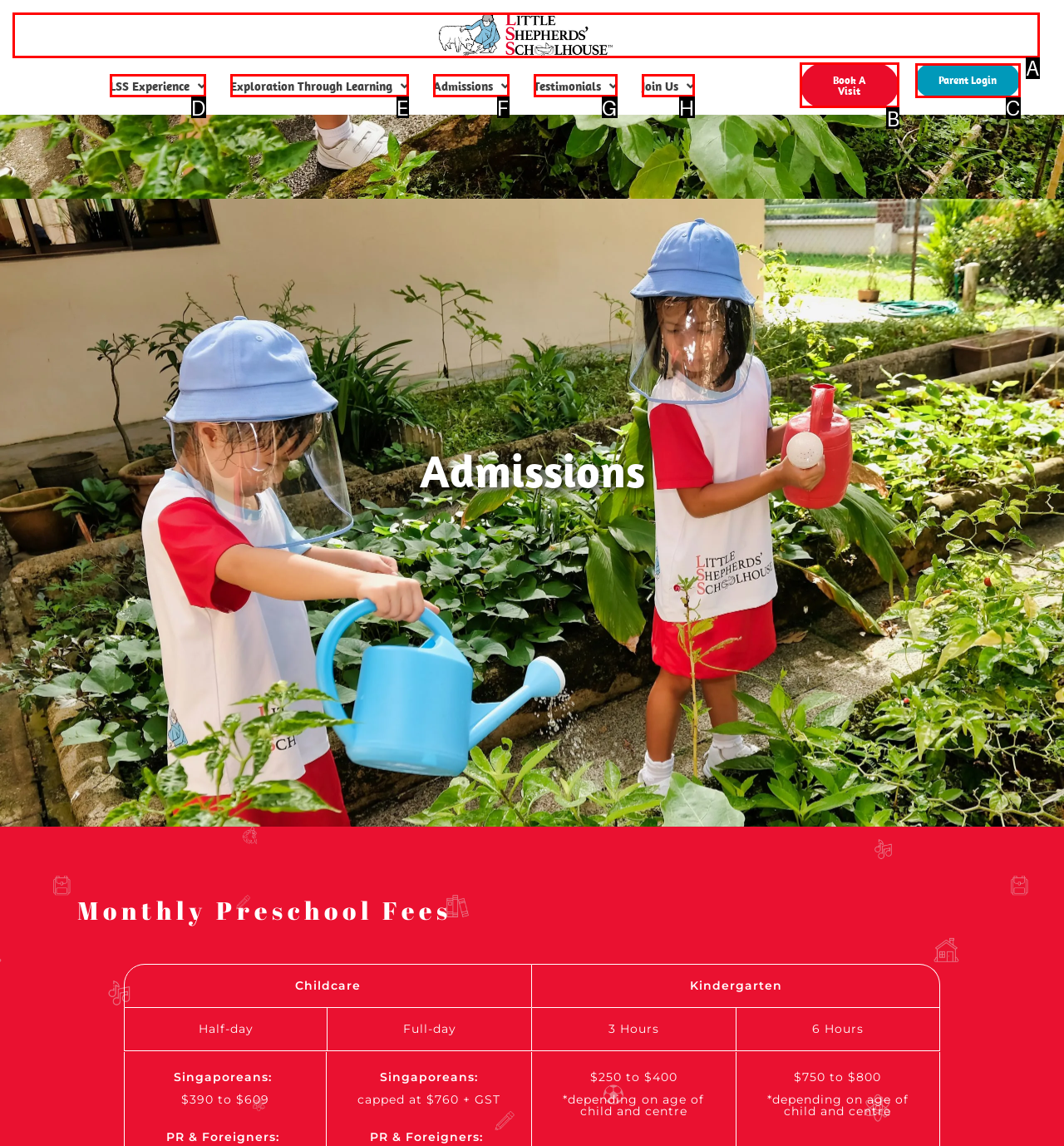Which HTML element should be clicked to perform the following task: Click on the 'Book A Visit' link
Reply with the letter of the appropriate option.

B